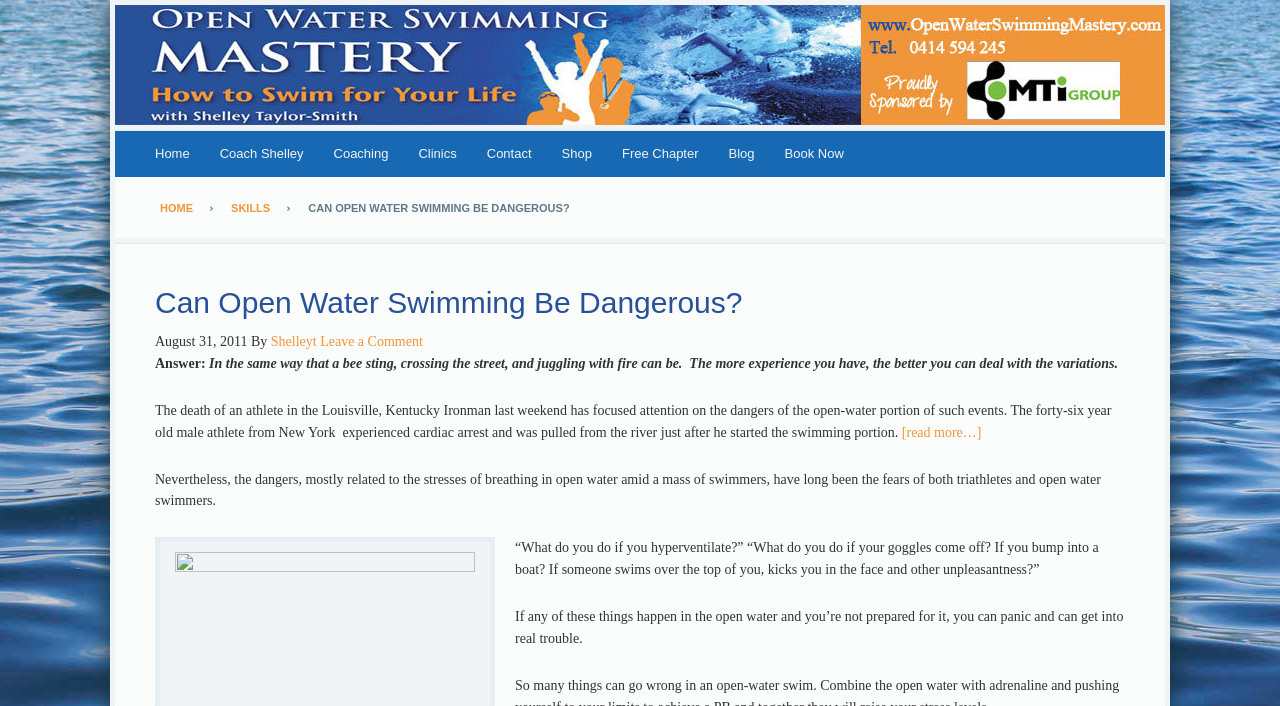Could you indicate the bounding box coordinates of the region to click in order to complete this instruction: "Visit the 'Coaching' page".

[0.249, 0.186, 0.315, 0.251]